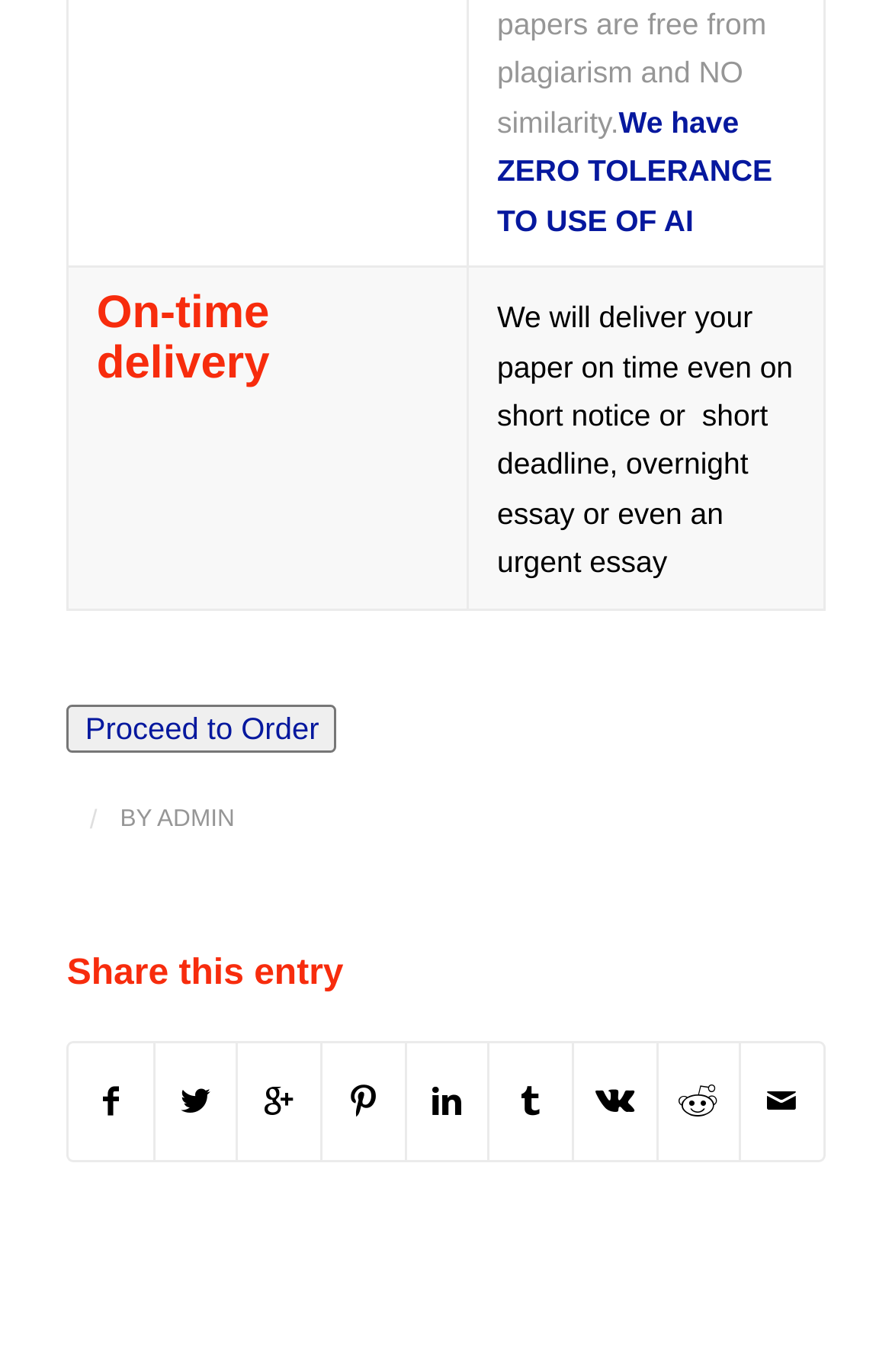Locate the bounding box of the UI element based on this description: "admin". Provide four float numbers between 0 and 1 as [left, top, right, bottom].

[0.176, 0.586, 0.263, 0.606]